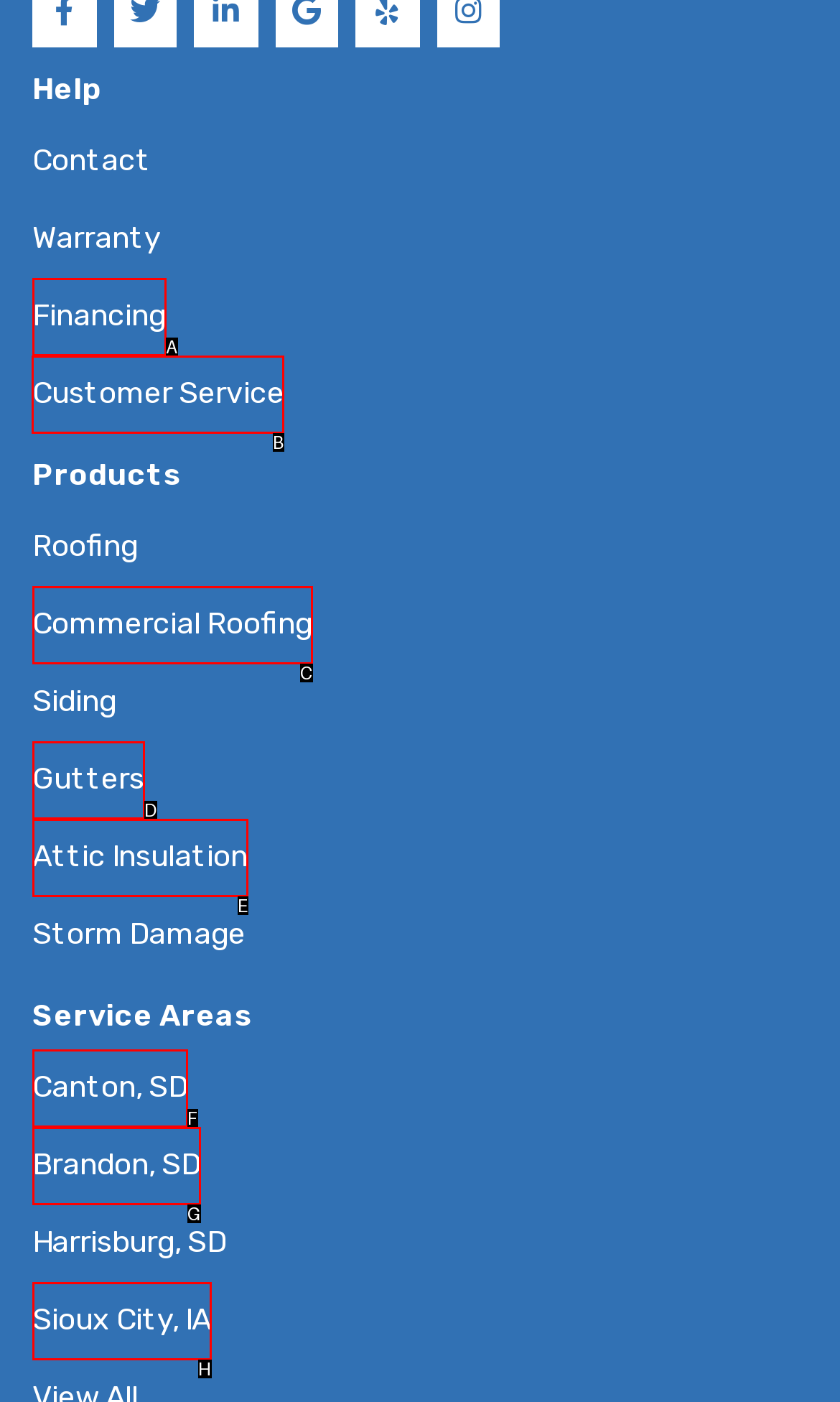Pick the right letter to click to achieve the task: go to Customer Service
Answer with the letter of the correct option directly.

B